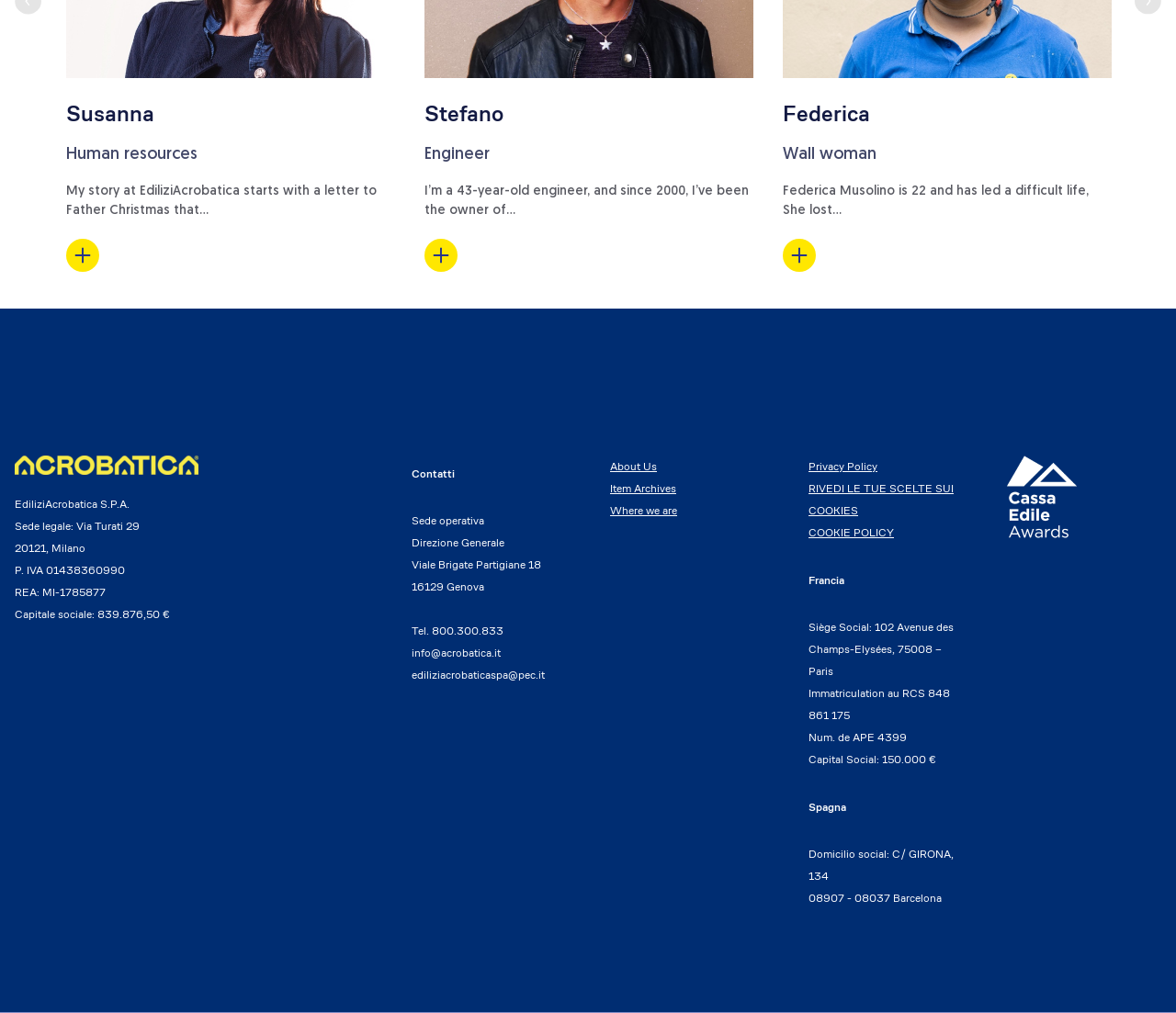Give a one-word or short phrase answer to the question: 
What is the address of the operational headquarters?

Viale Brigate Partigiane 18, 16129 Genova